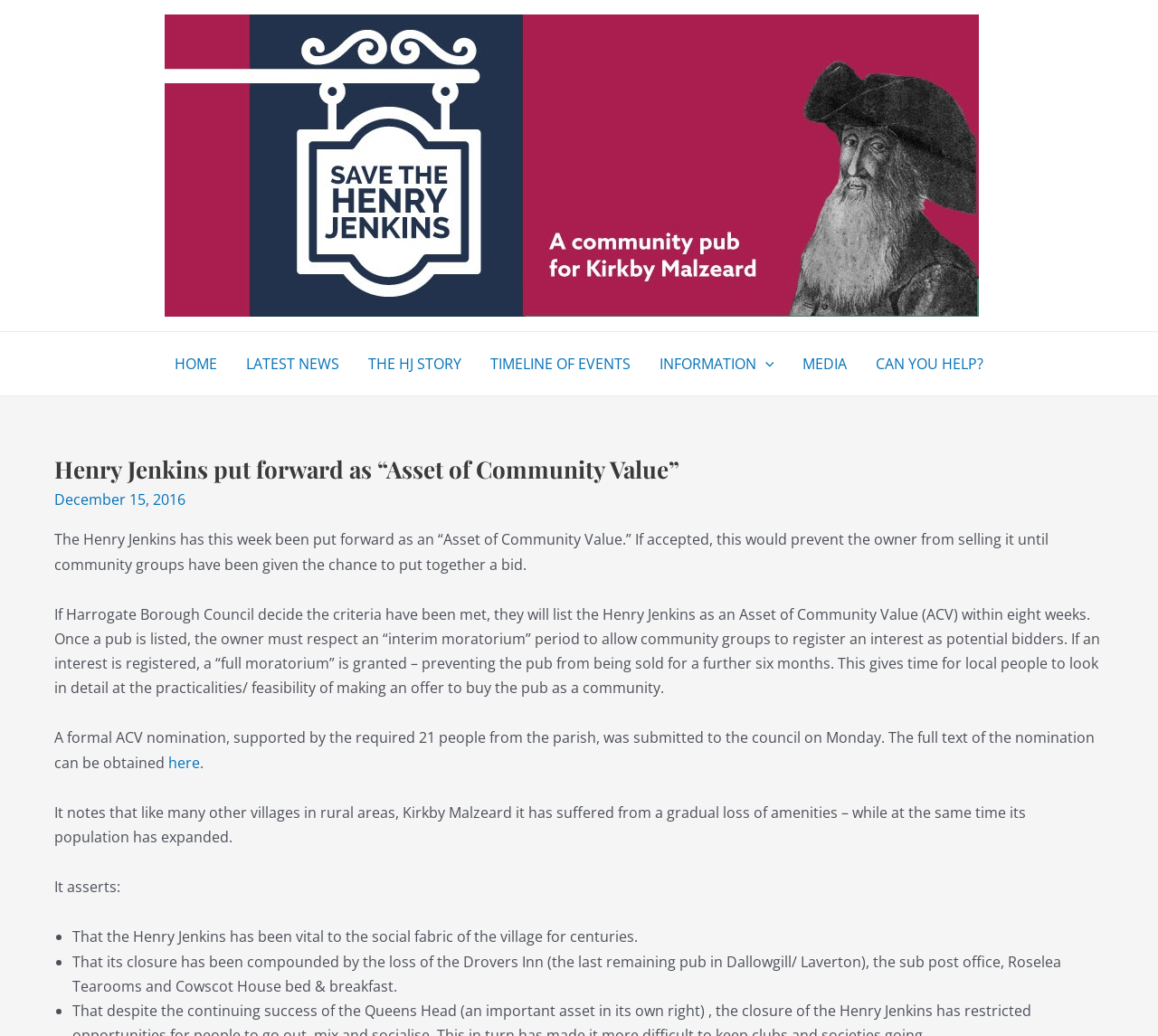Find the bounding box of the UI element described as: "parent_node: diary of a debutante". The bounding box coordinates should be given as four float values between 0 and 1, i.e., [left, top, right, bottom].

None